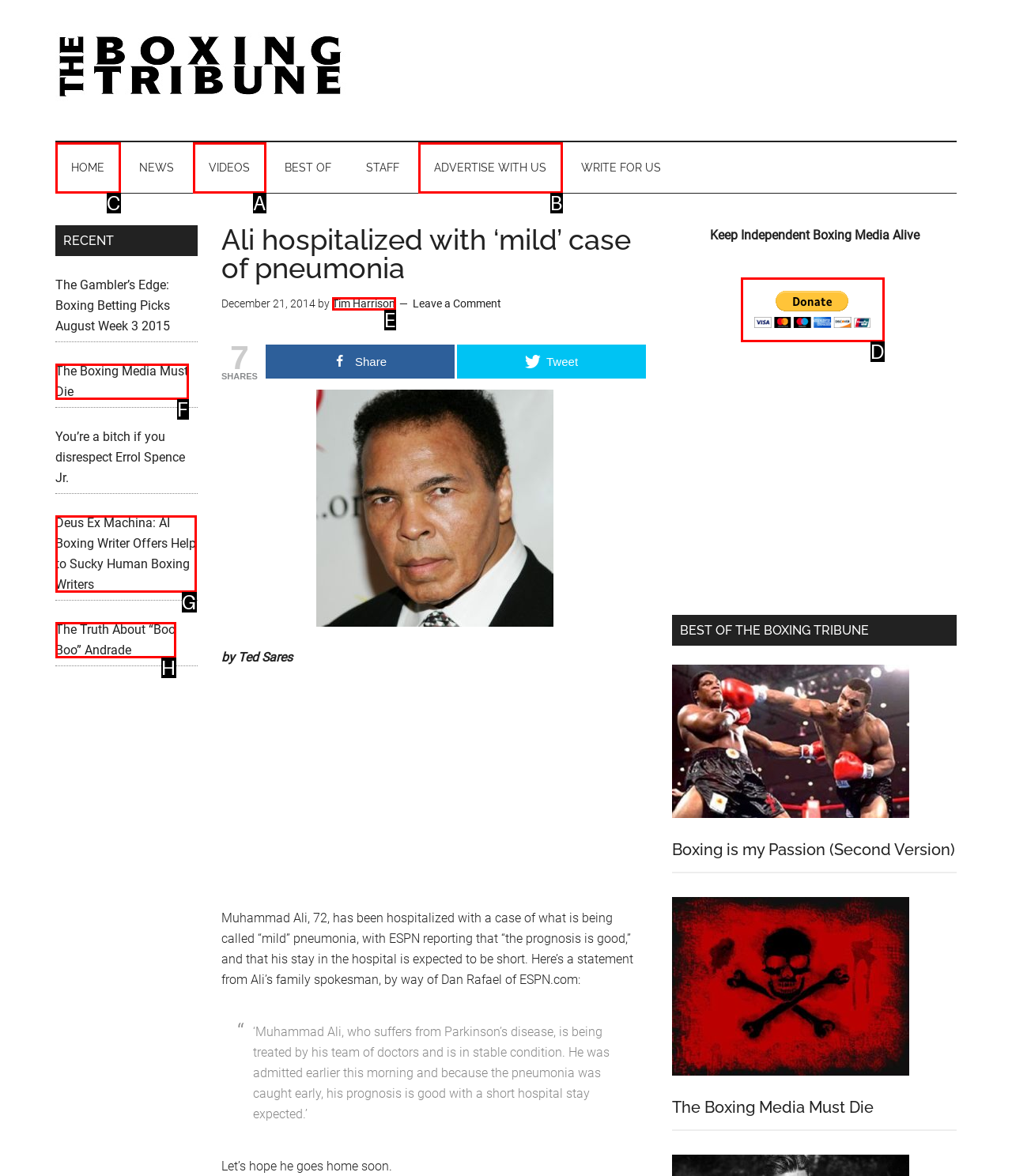Identify which HTML element should be clicked to fulfill this instruction: Click the 'HOME' link Reply with the correct option's letter.

C